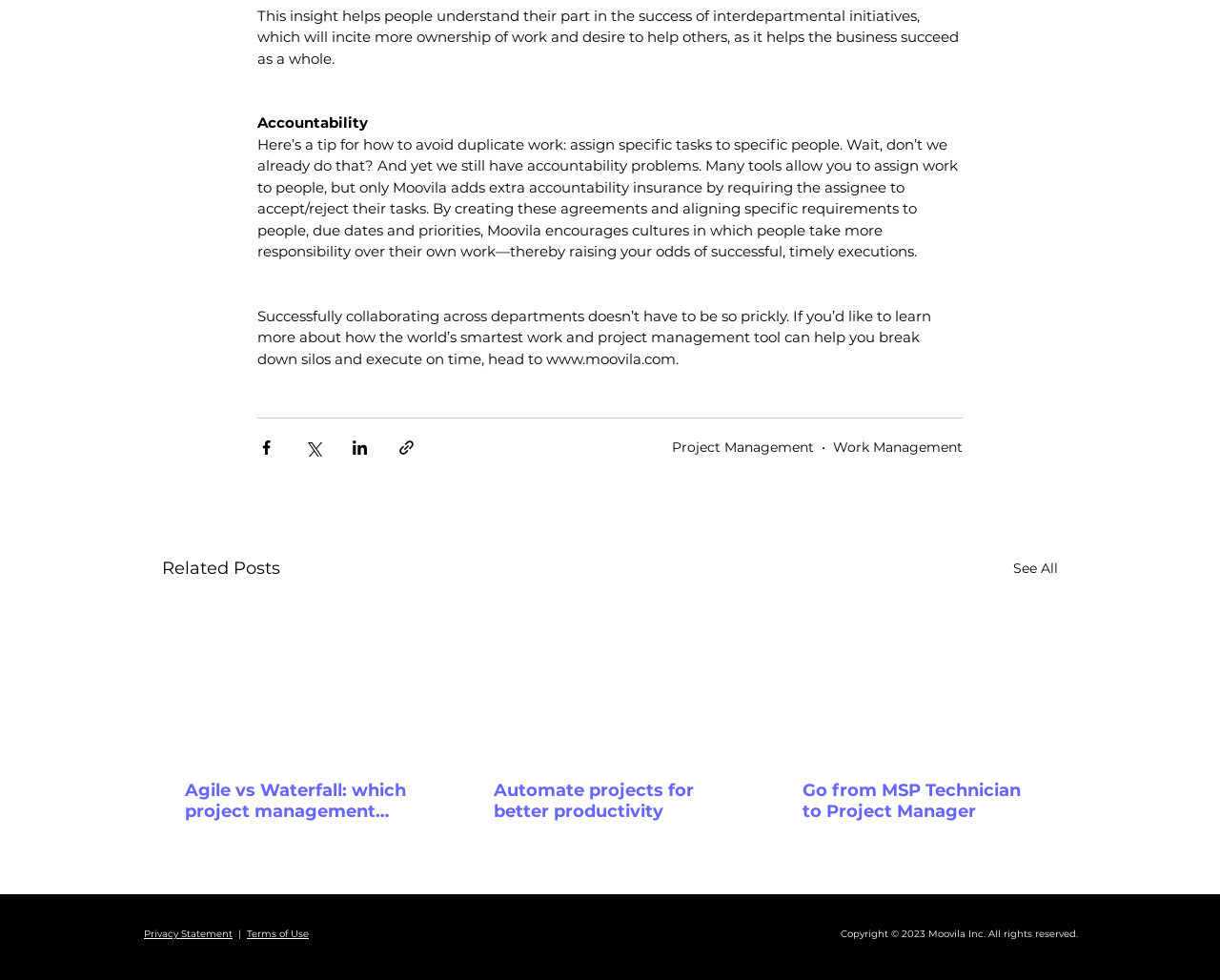Provide the bounding box coordinates in the format (top-left x, top-left y, bottom-right x, bottom-right y). All values are floating point numbers between 0 and 1. Determine the bounding box coordinate of the UI element described as: Privacy Statement

[0.118, 0.947, 0.191, 0.959]